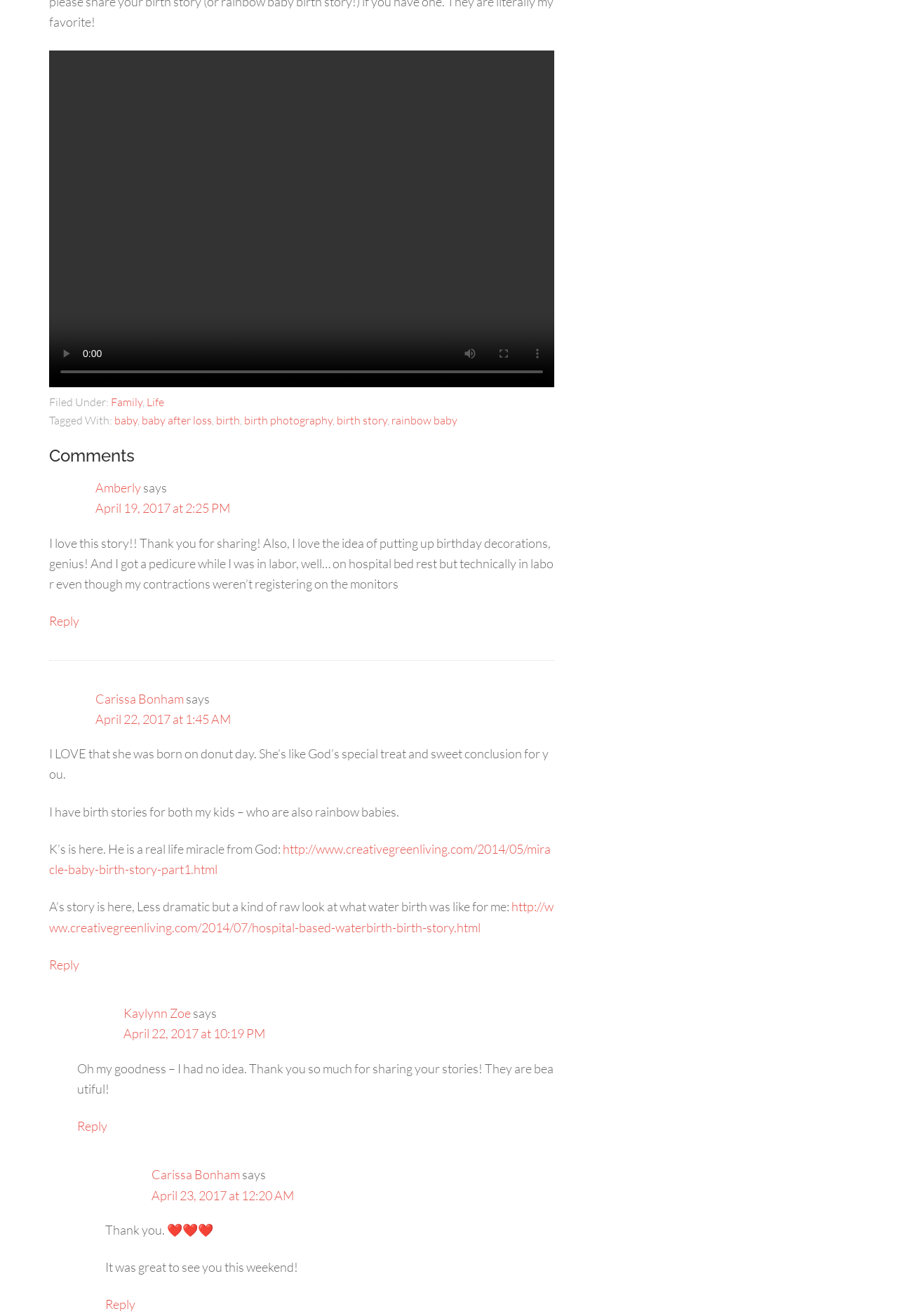Determine the bounding box coordinates of the clickable element necessary to fulfill the instruction: "enter full screen mode". Provide the coordinates as four float numbers within the 0 to 1 range, i.e., [left, top, right, bottom].

[0.542, 0.256, 0.58, 0.281]